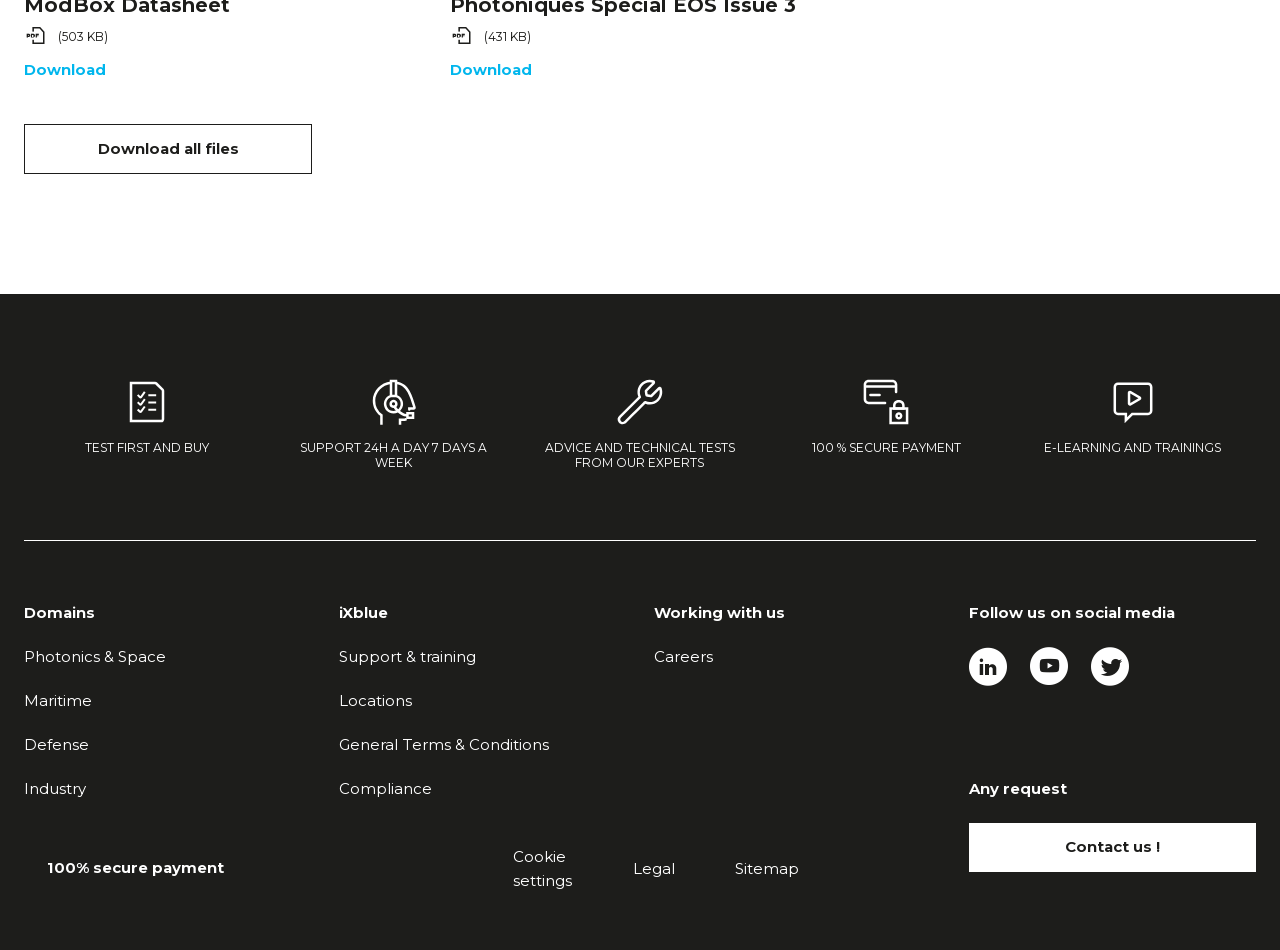Determine the bounding box coordinates of the clickable region to carry out the instruction: "View Photonics & Space domain".

[0.019, 0.682, 0.13, 0.702]